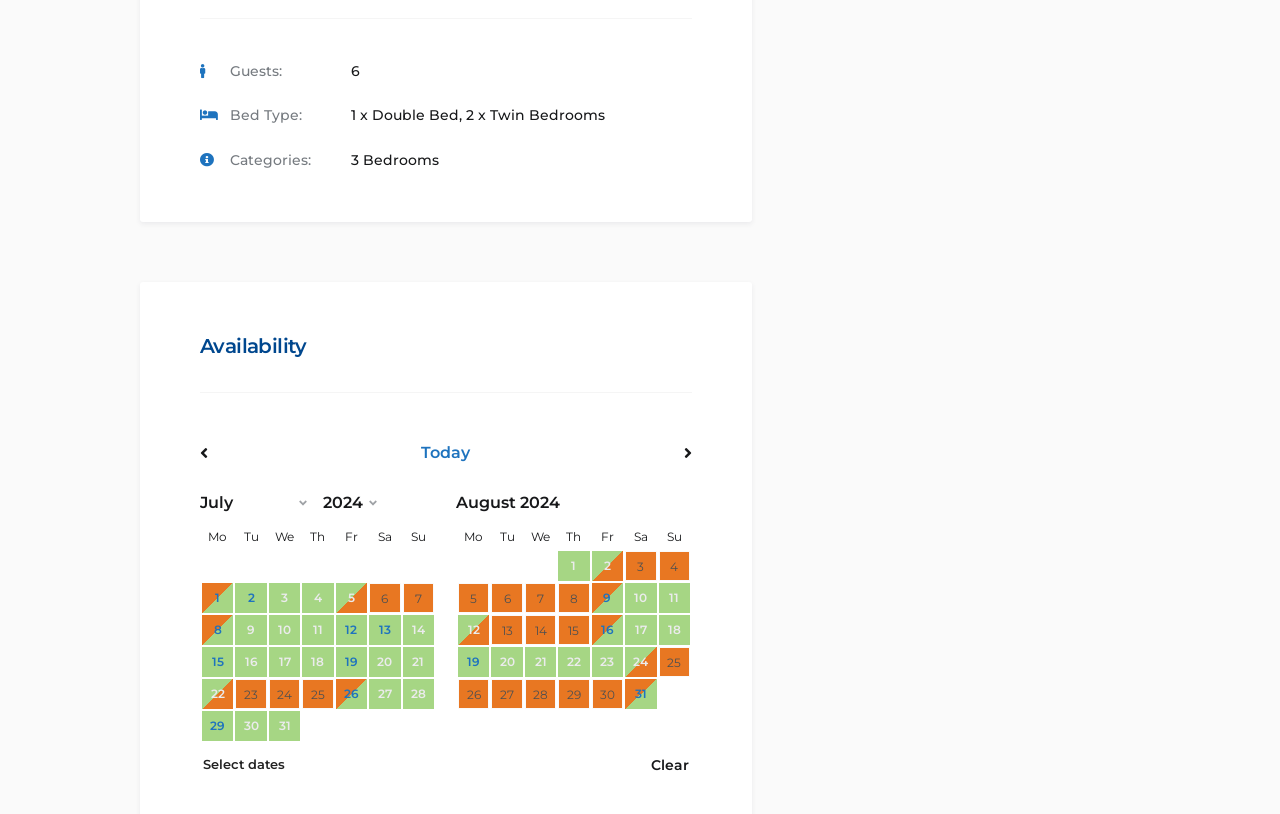With reference to the screenshot, provide a detailed response to the question below:
How many bedrooms does this accommodation have?

The webpage mentions 'Categories:' with a link labeled '3 Bedrooms'. This suggests that the accommodation has 3 bedrooms.